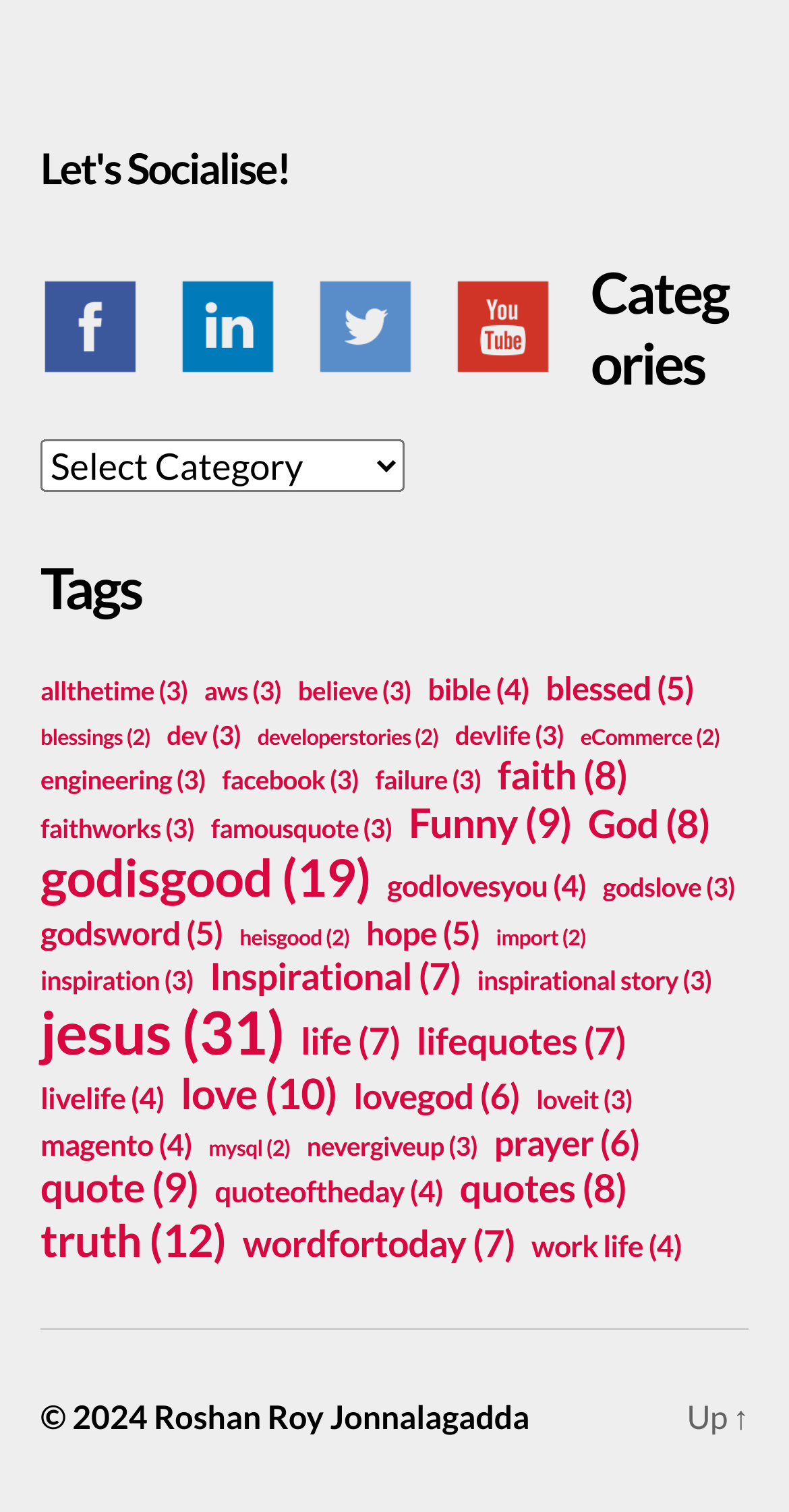Show the bounding box coordinates of the element that should be clicked to complete the task: "Follow on Twitter".

[0.4, 0.182, 0.528, 0.249]